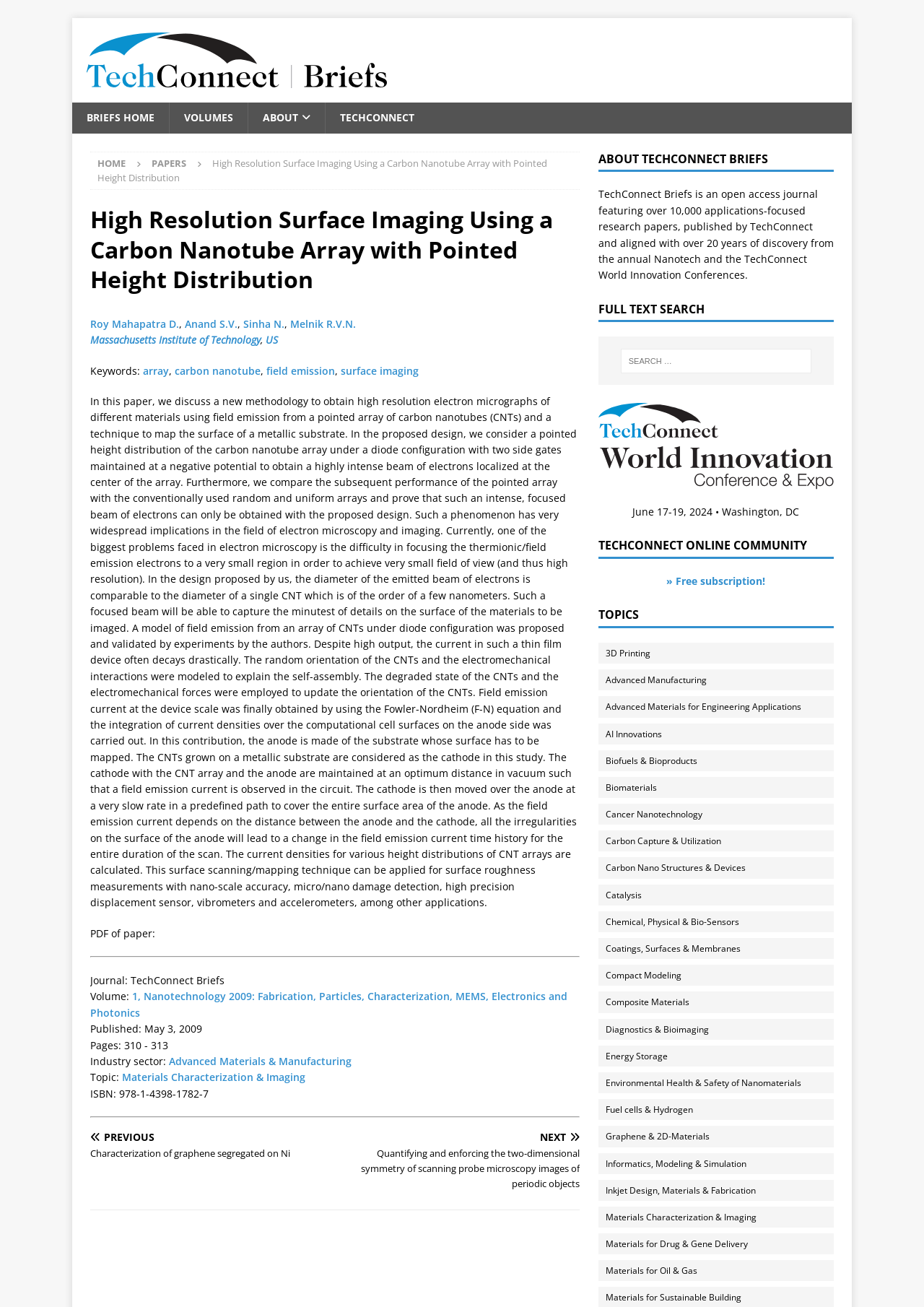Find and specify the bounding box coordinates that correspond to the clickable region for the instruction: "Read about TechConnect Briefs".

[0.647, 0.143, 0.902, 0.216]